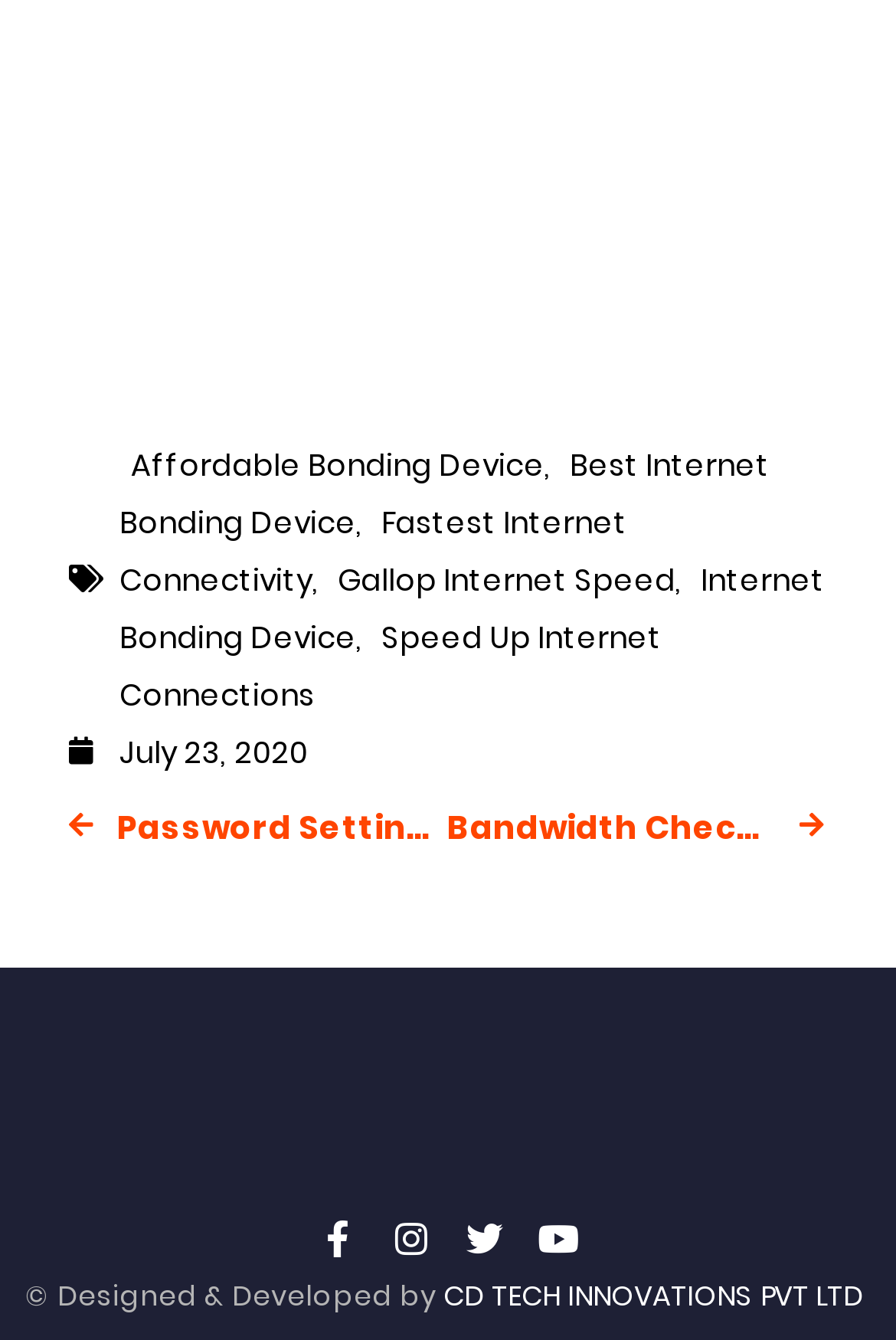From the webpage screenshot, identify the region described by Bandwidth CheckupNext. Provide the bounding box coordinates as (top-left x, top-left y, bottom-right x, bottom-right y), with each value being a floating point number between 0 and 1.

[0.499, 0.6, 0.921, 0.636]